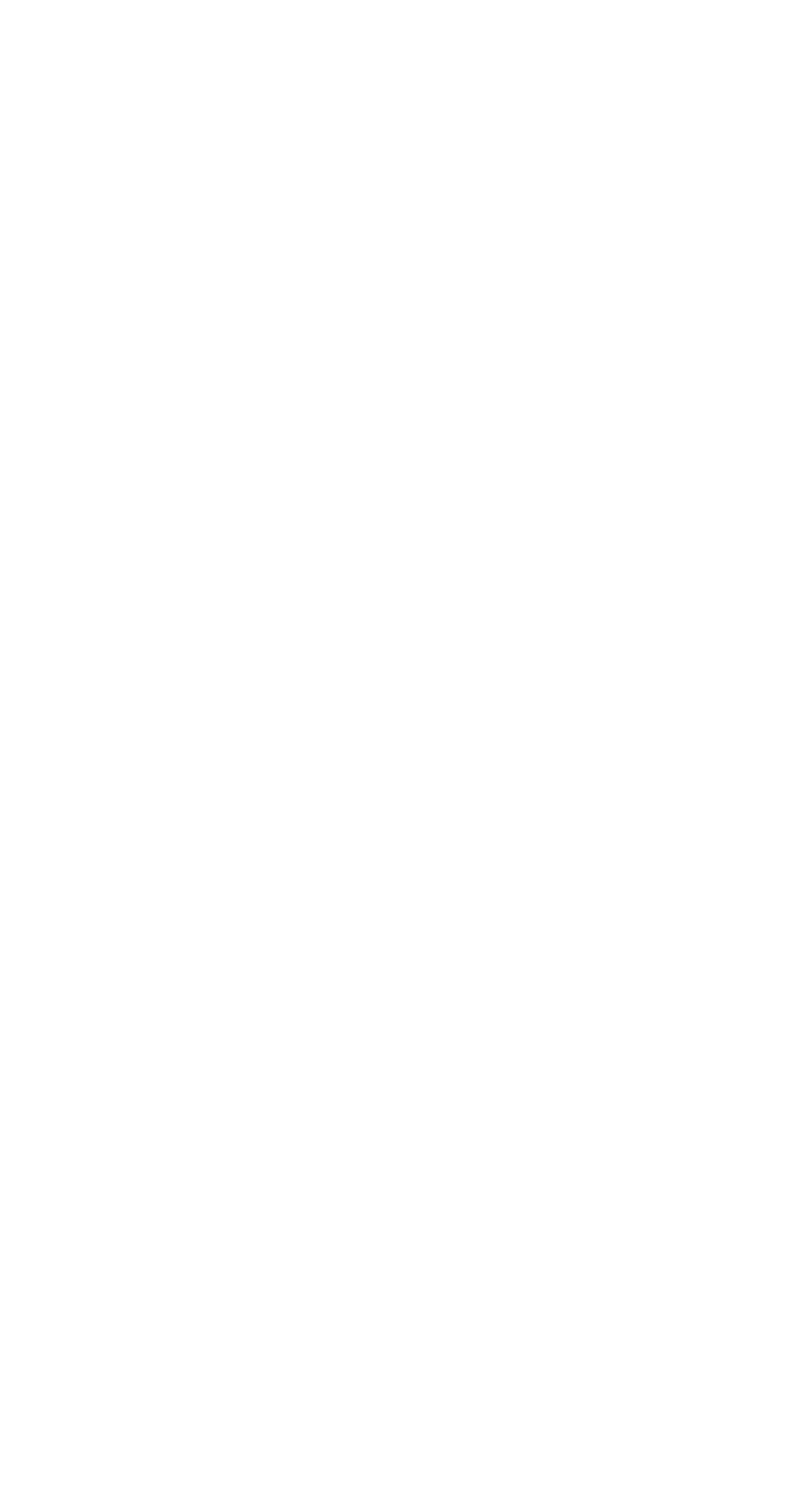Please identify the bounding box coordinates of where to click in order to follow the instruction: "Explore the Social Media link".

[0.056, 0.597, 0.438, 0.636]